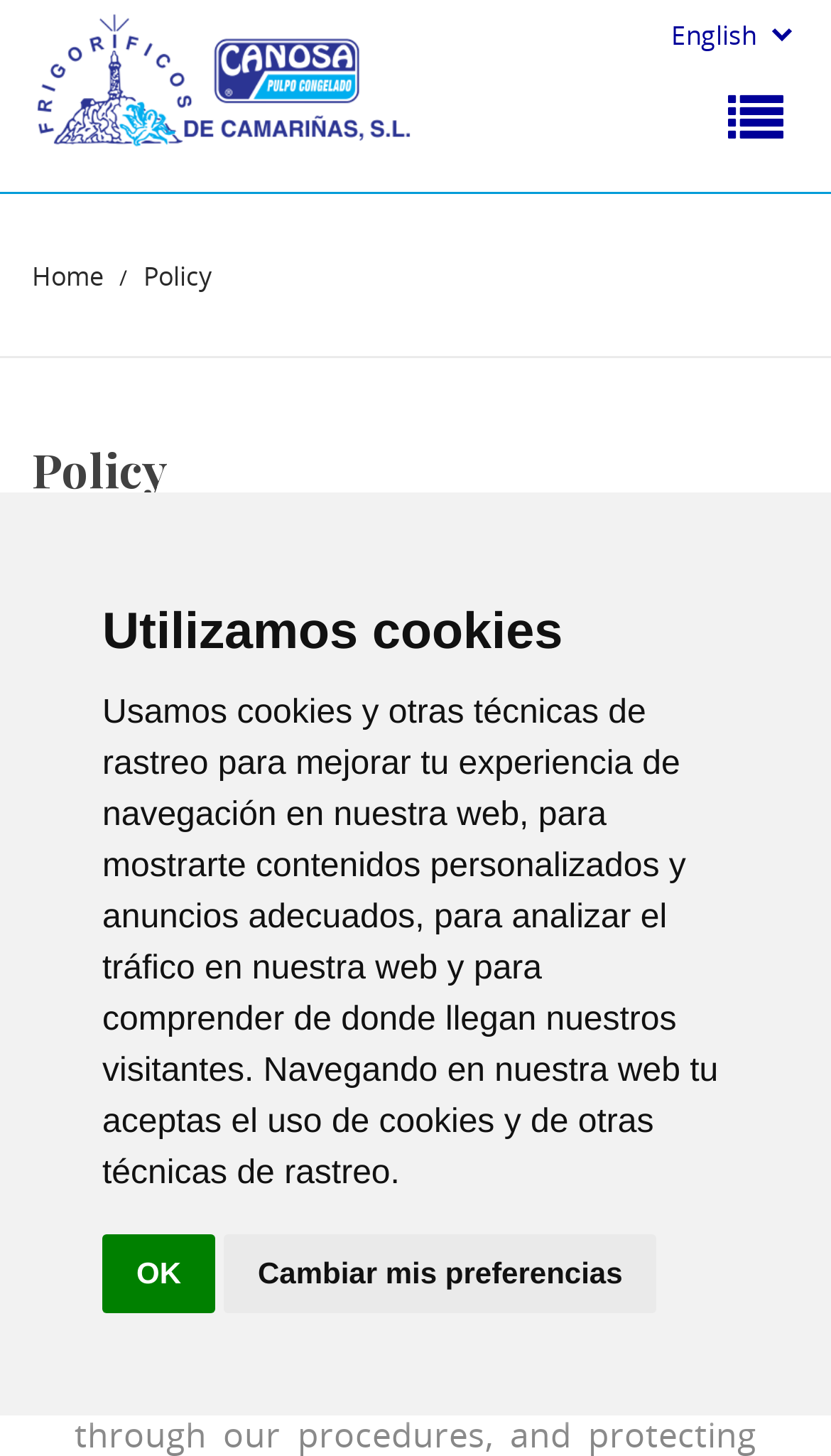Identify the bounding box coordinates for the element you need to click to achieve the following task: "Click the OK button". The coordinates must be four float values ranging from 0 to 1, formatted as [left, top, right, bottom].

[0.123, 0.848, 0.259, 0.902]